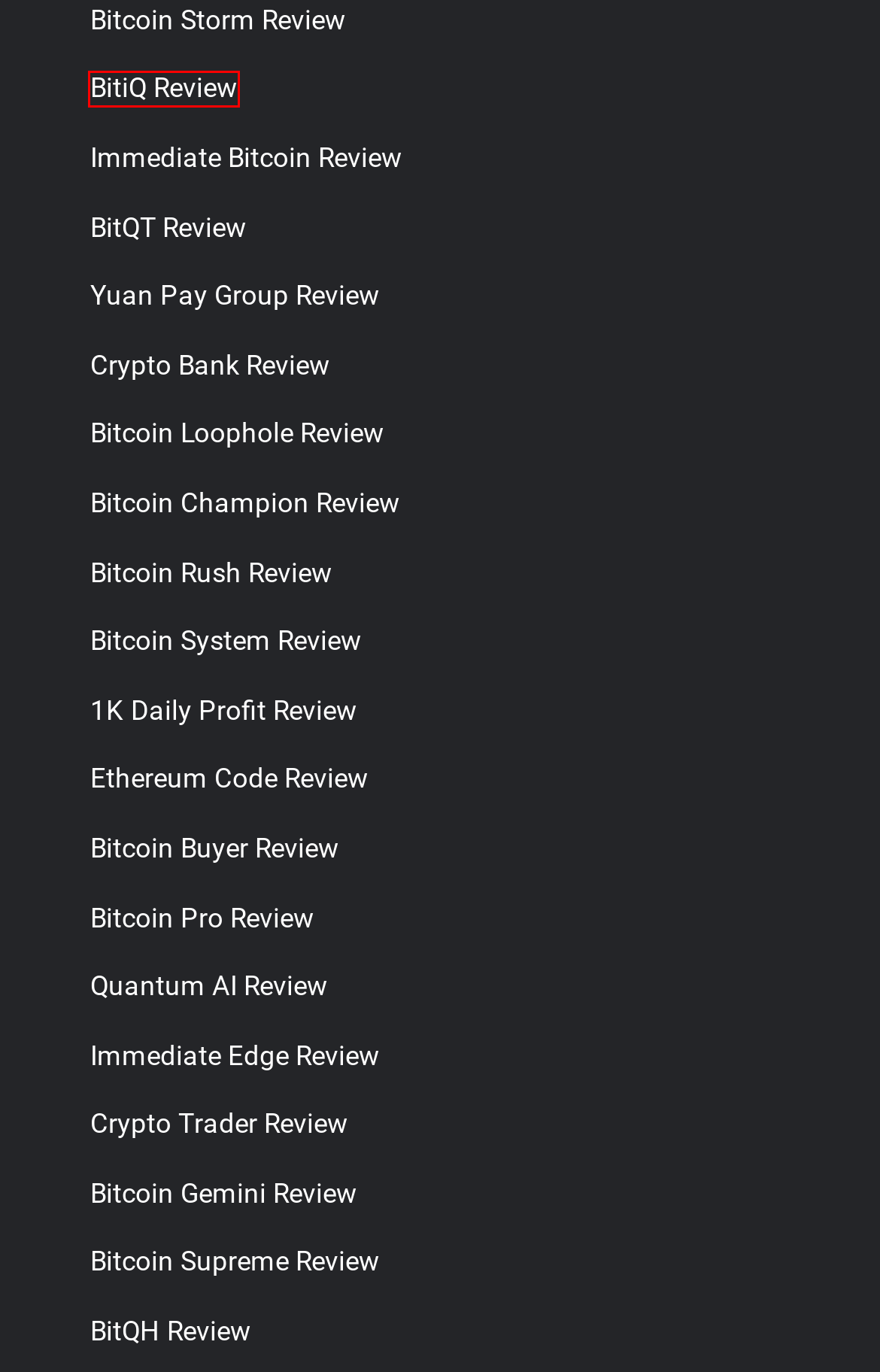A screenshot of a webpage is given with a red bounding box around a UI element. Choose the description that best matches the new webpage shown after clicking the element within the red bounding box. Here are the candidates:
A. BitQT Review 2024: Is It A Scam Or Legit?
B. Bitcoin Champion Review 2024: Is It A Scam Or Legit?
C. Bitcoin Gemini Review 2024: Is it a Scam or Legit
D. Bitcoin Pro Review 2024: Is It A Scam Or Legit?
E. Immediate Bitcoin Review 2024: Is It A Scam Or Legit?
F. 1K Daily Profit Review 2024: Is it a Scam or Legit?
G. Yuan pay group Review 2024: Is It A Scam Or Legit?
H. BitiQ Review 2024: Is It a Scam or Legit?

H